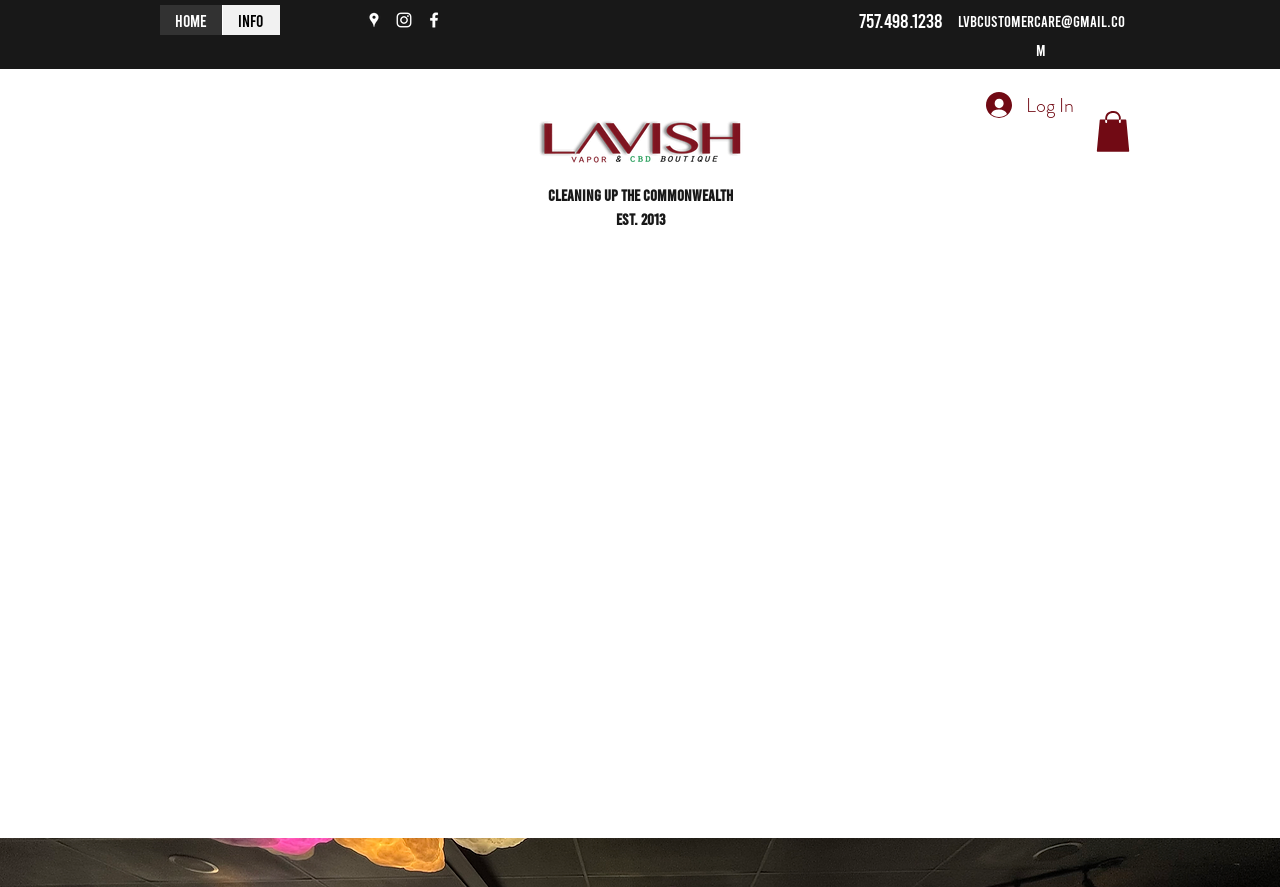Give a one-word or short phrase answer to the question: 
What is the slogan on the webpage?

CLEANING UP THE COMMONWEALTH